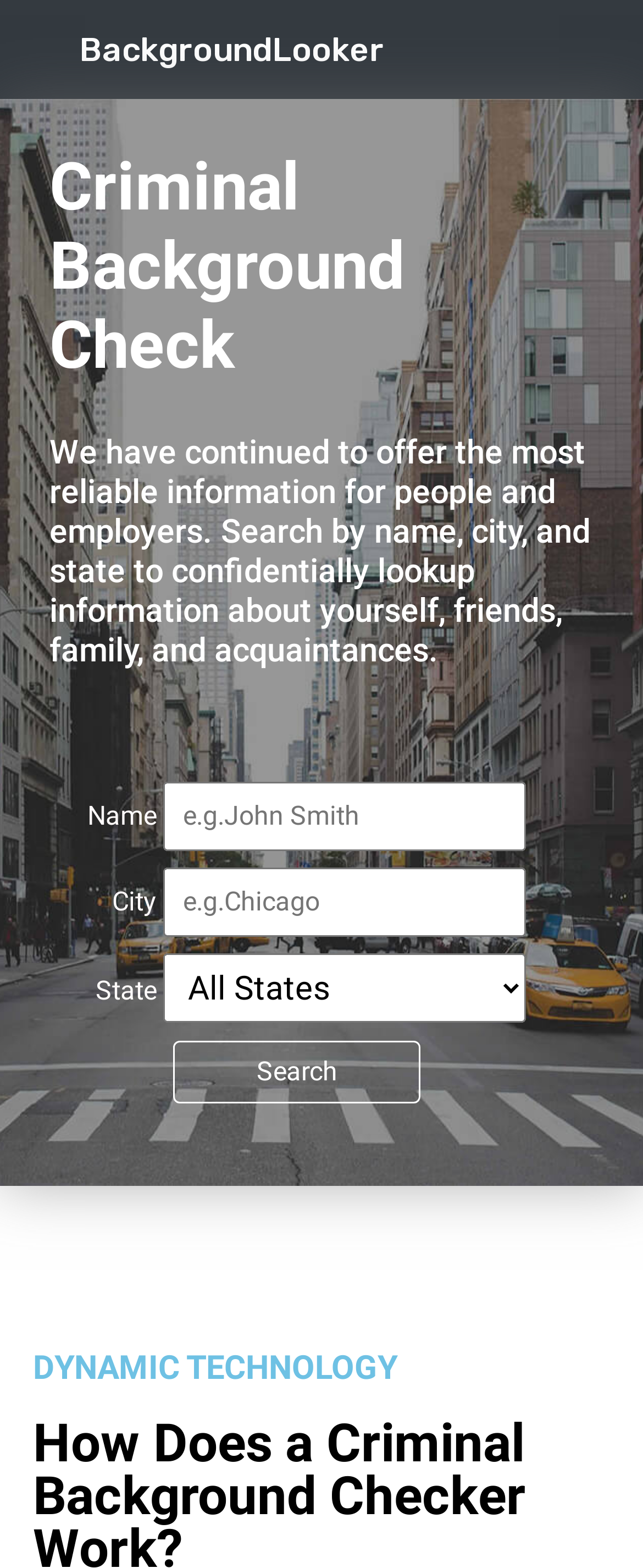Provide a brief response in the form of a single word or phrase:
What is the purpose of the search function?

Criminal Background Check